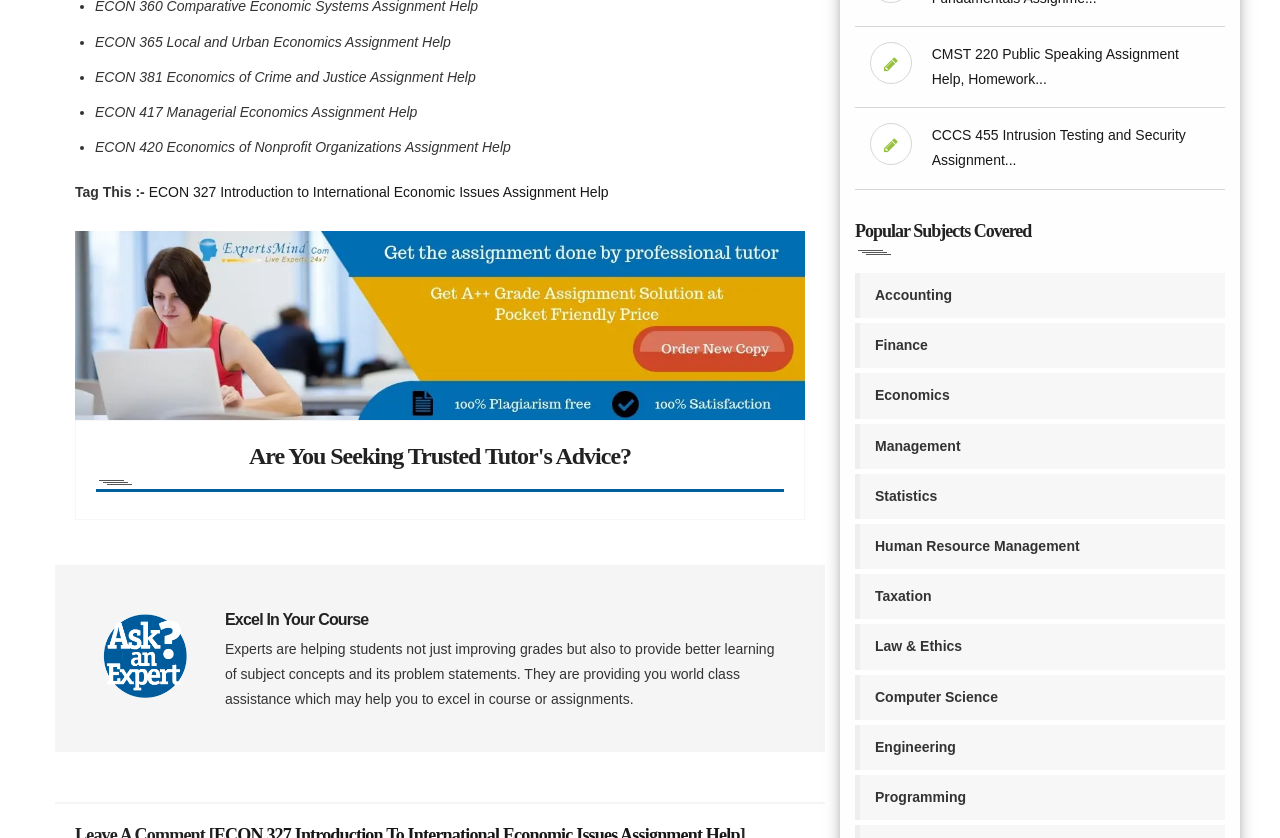Please indicate the bounding box coordinates of the element's region to be clicked to achieve the instruction: "seek help in Computer Science". Provide the coordinates as four float numbers between 0 and 1, i.e., [left, top, right, bottom].

[0.668, 0.805, 0.957, 0.859]